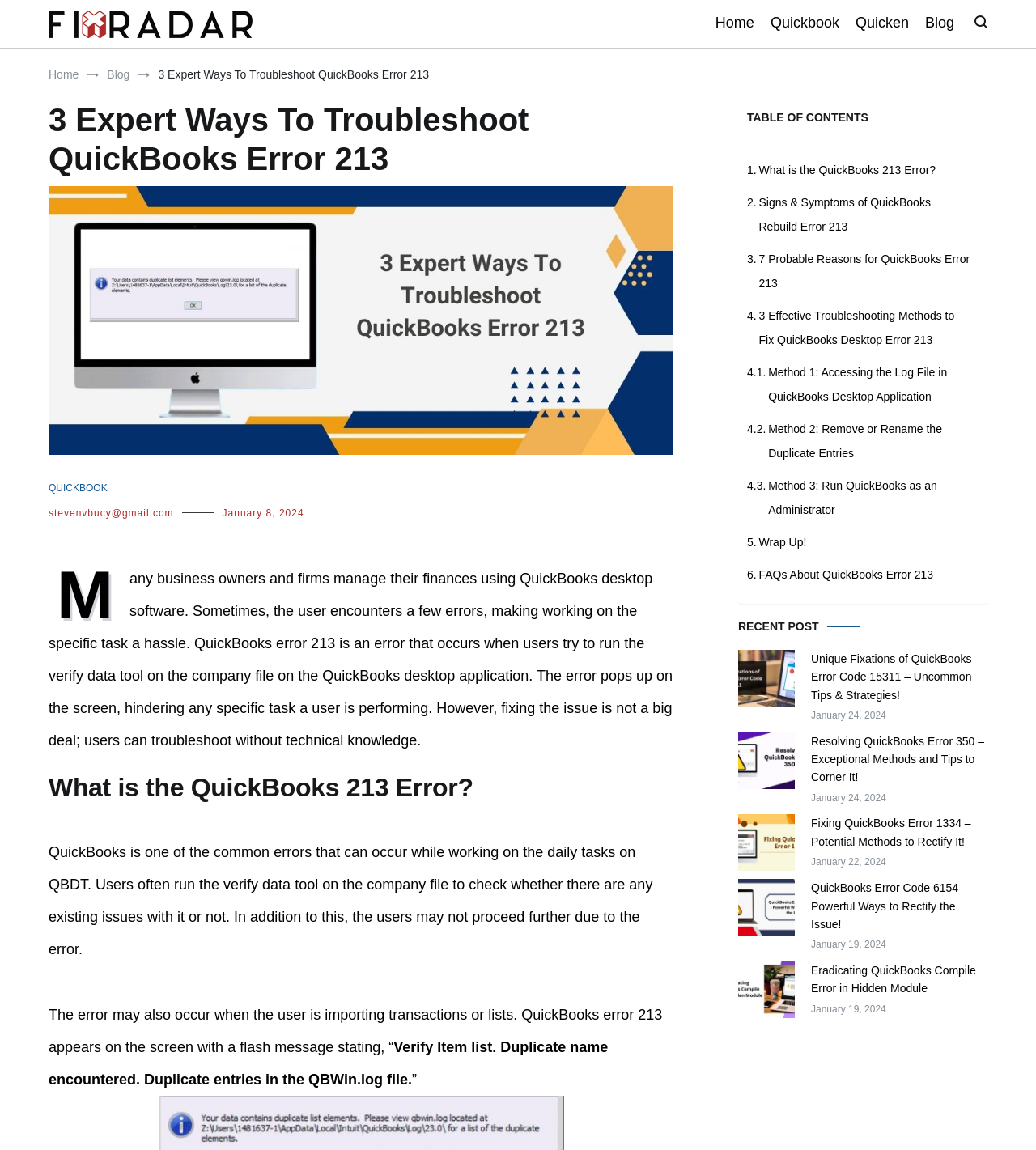Show the bounding box coordinates of the element that should be clicked to complete the task: "Click on the link 'Fixing QuickBooks Error 1334 - Potential Methods to Rectify It!'".

[0.712, 0.708, 0.783, 0.757]